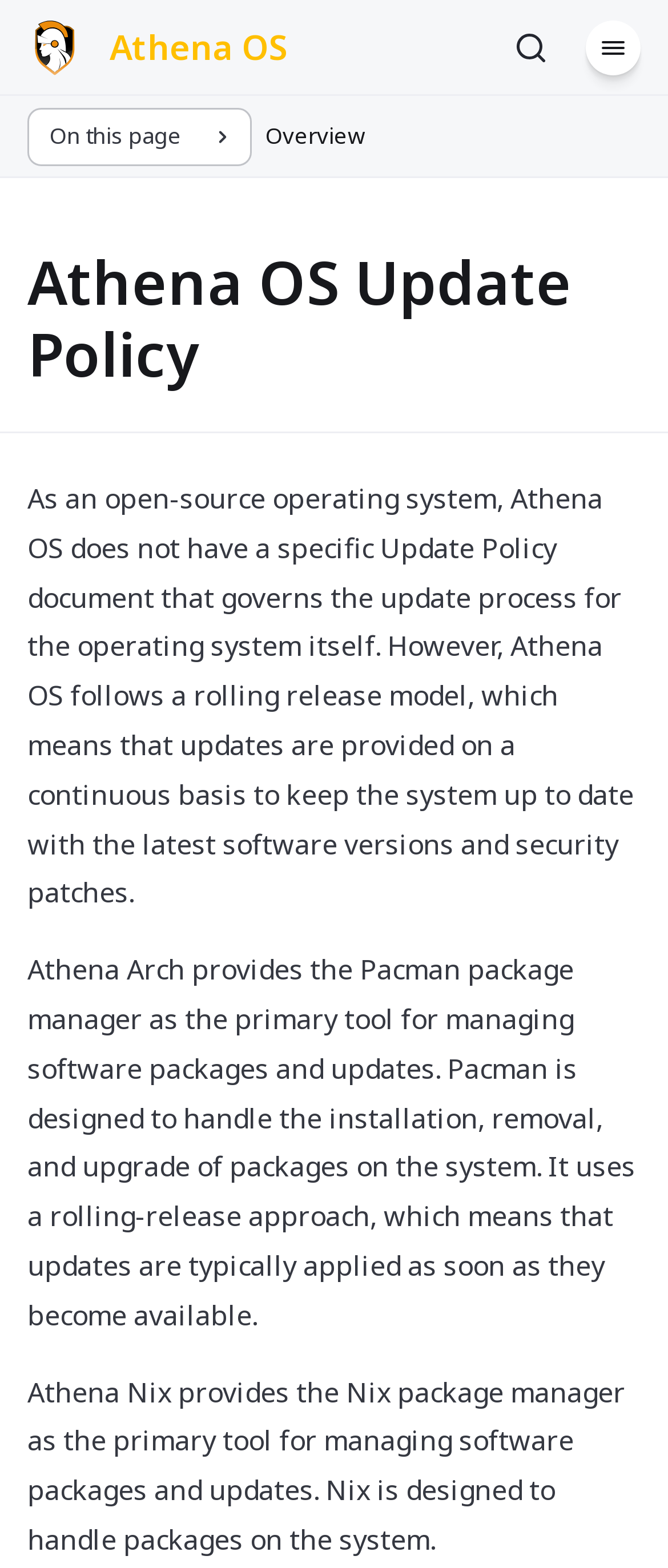What is the relationship between Athena OS and updates?
Offer a detailed and exhaustive answer to the question.

The webpage explains that Athena OS does not have a specific Update Policy document, but it follows a rolling release model, which means that updates are provided on a continuous basis to keep the system up to date with the latest software versions and security patches.